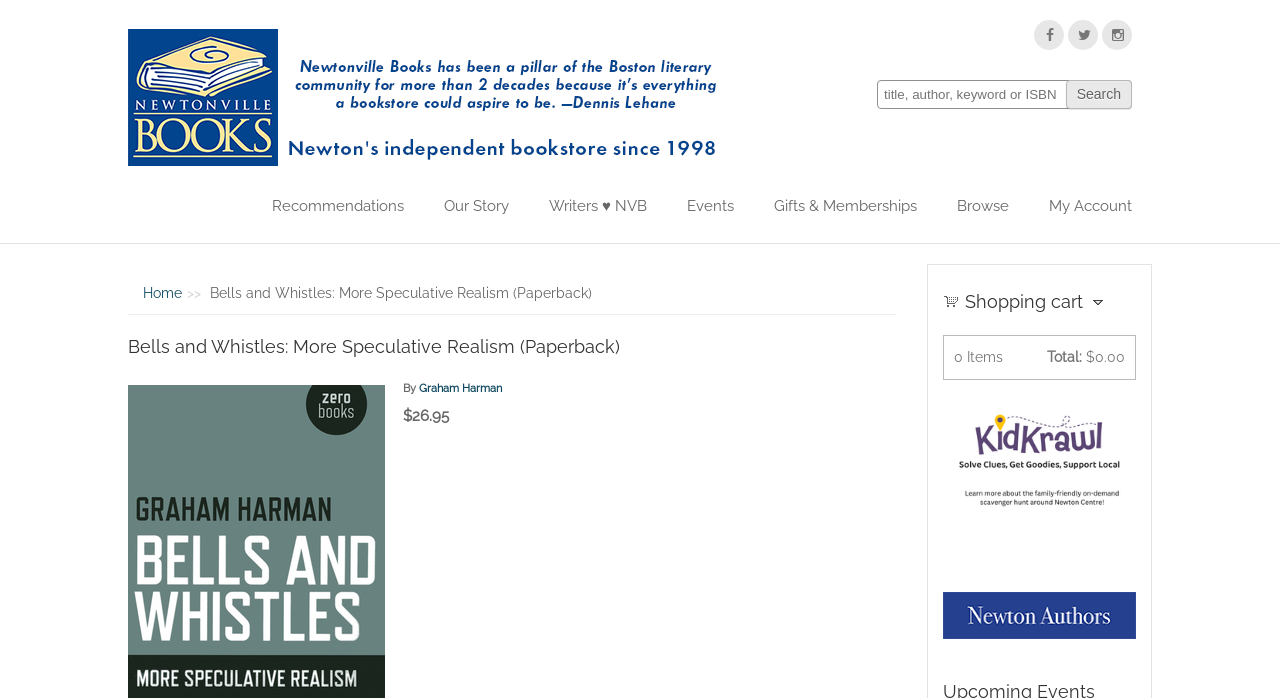Please specify the bounding box coordinates for the clickable region that will help you carry out the instruction: "Read more about Graham Harman".

[0.327, 0.546, 0.392, 0.566]